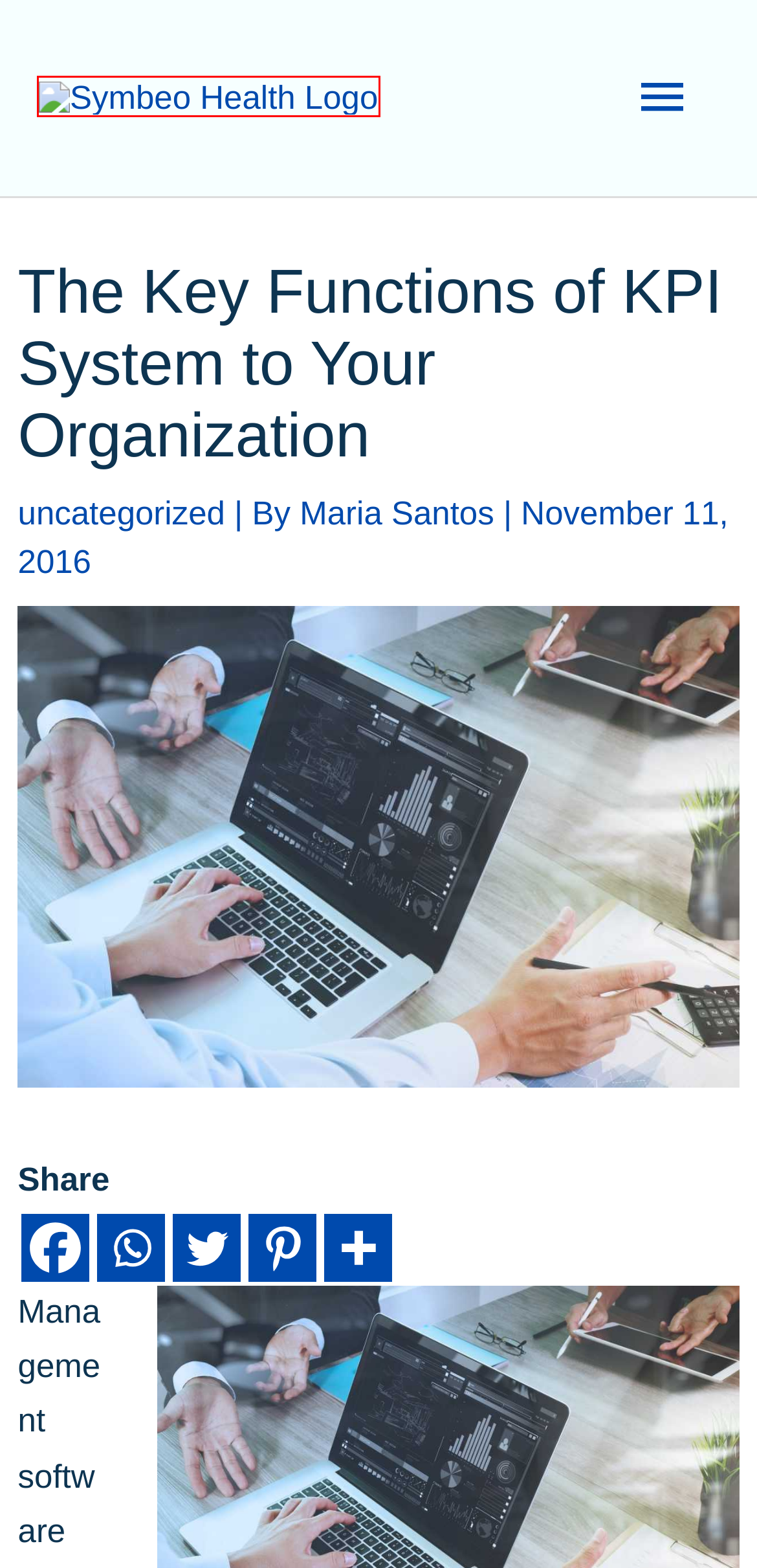You are provided with a screenshot of a webpage highlighting a UI element with a red bounding box. Choose the most suitable webpage description that matches the new page after clicking the element in the bounding box. Here are the candidates:
A. Extensive Training Reduces Hazards Related to Lift Use
B. How Does a Hearing Test Work? - SymbeoHealth
C. uncategorized Archives - SymbeoHealth
D. Fitness and Wellness Archives - SymbeoHealth
E. Symbeo Health|Resources for Teens, Parents, and Young Adults
F. MindTools | Home
G. What Should You Expect During Private CT Scans? - SymbeoHealth
H. Mental Health Archives - SymbeoHealth

E